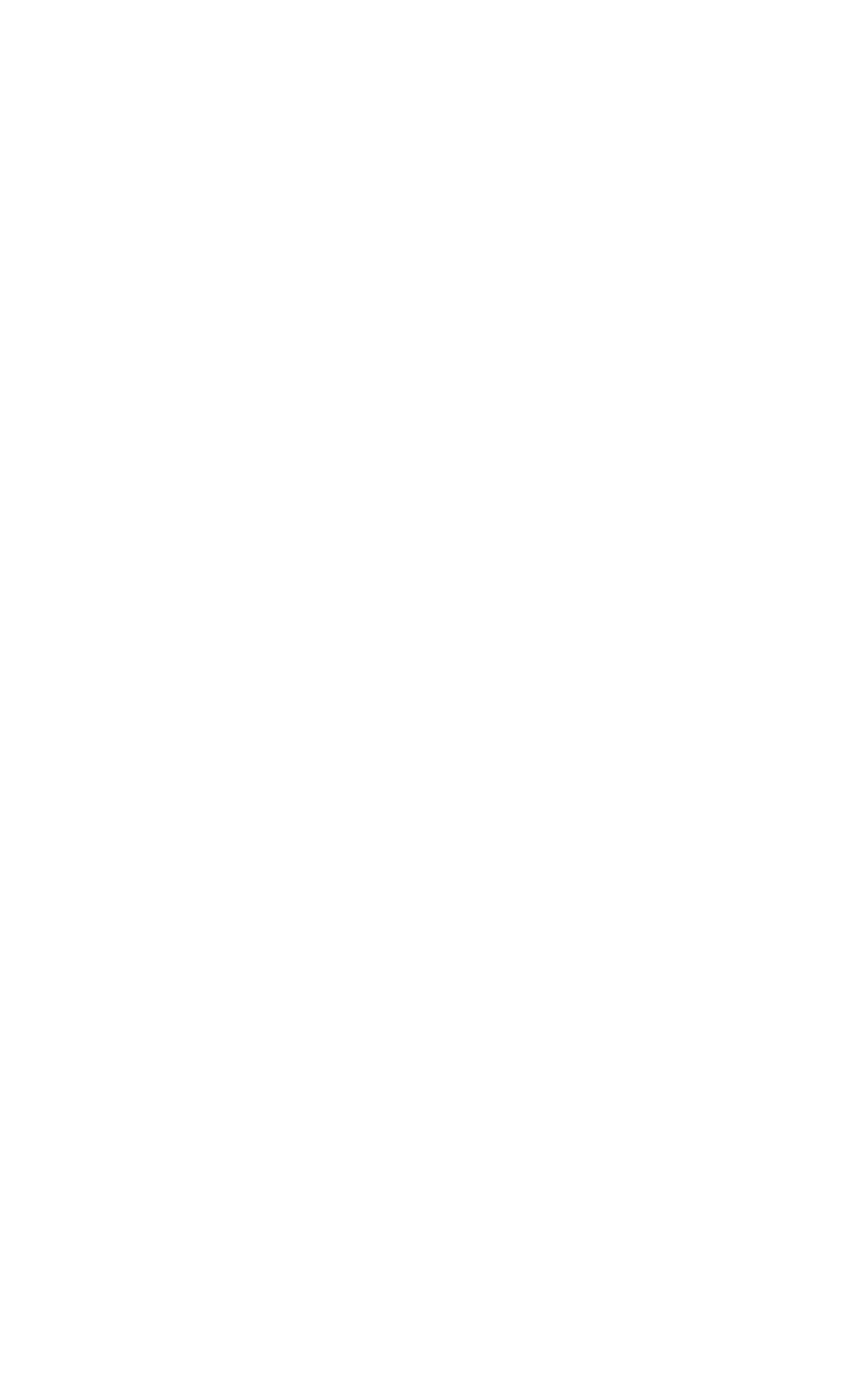Please provide the bounding box coordinates for the UI element as described: "Email to a Friend". The coordinates must be four floats between 0 and 1, represented as [left, top, right, bottom].

[0.65, 0.254, 0.717, 0.296]